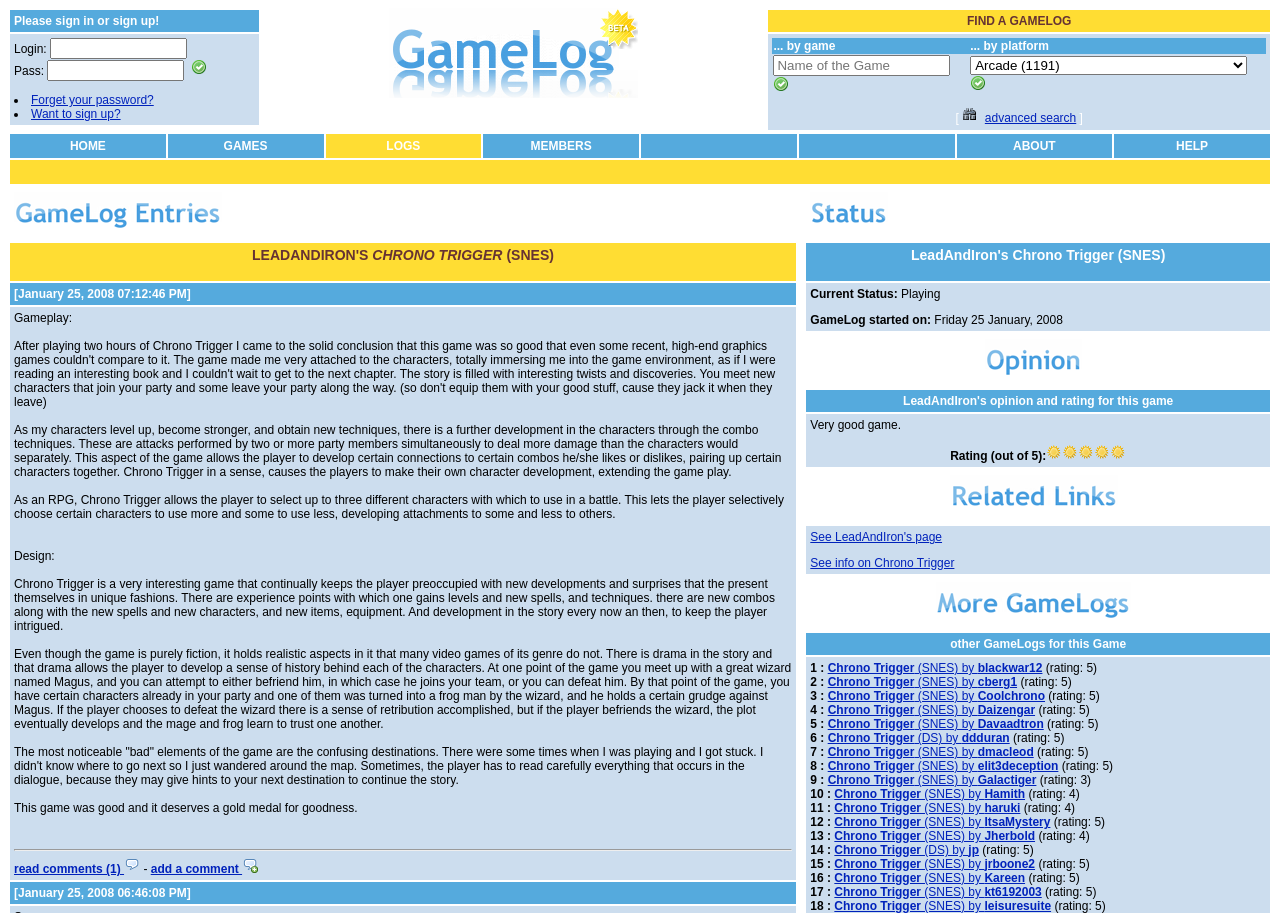What is the main topic of the game log entry?
Using the visual information, respond with a single word or phrase.

Gameplay and design